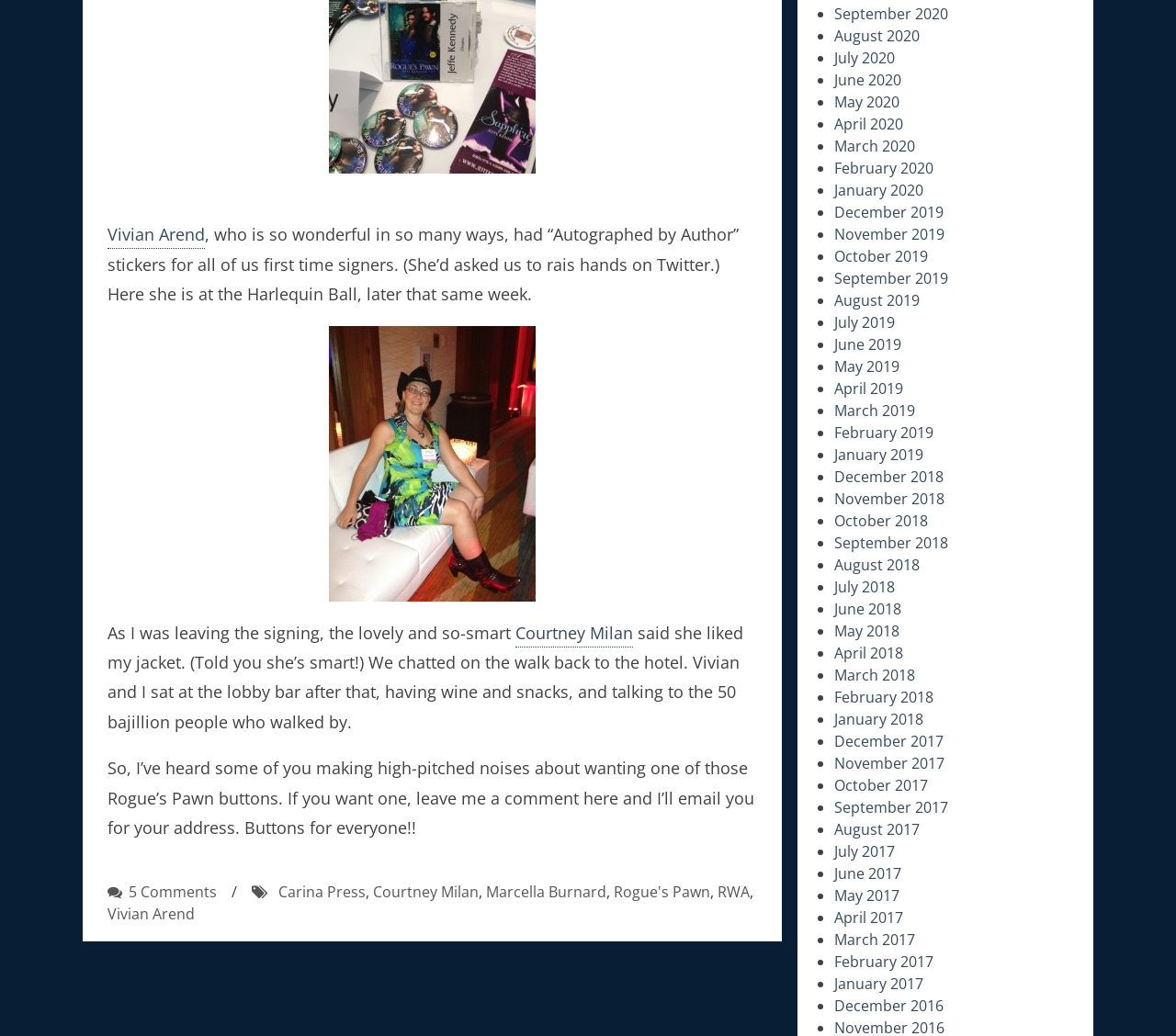What is the organization mentioned in the footer of the webpage?
With the help of the image, please provide a detailed response to the question.

The organization mentioned in the footer of the webpage is RWA, which is an abbreviation for Romance Writers of America, a professional organization for romance writers.